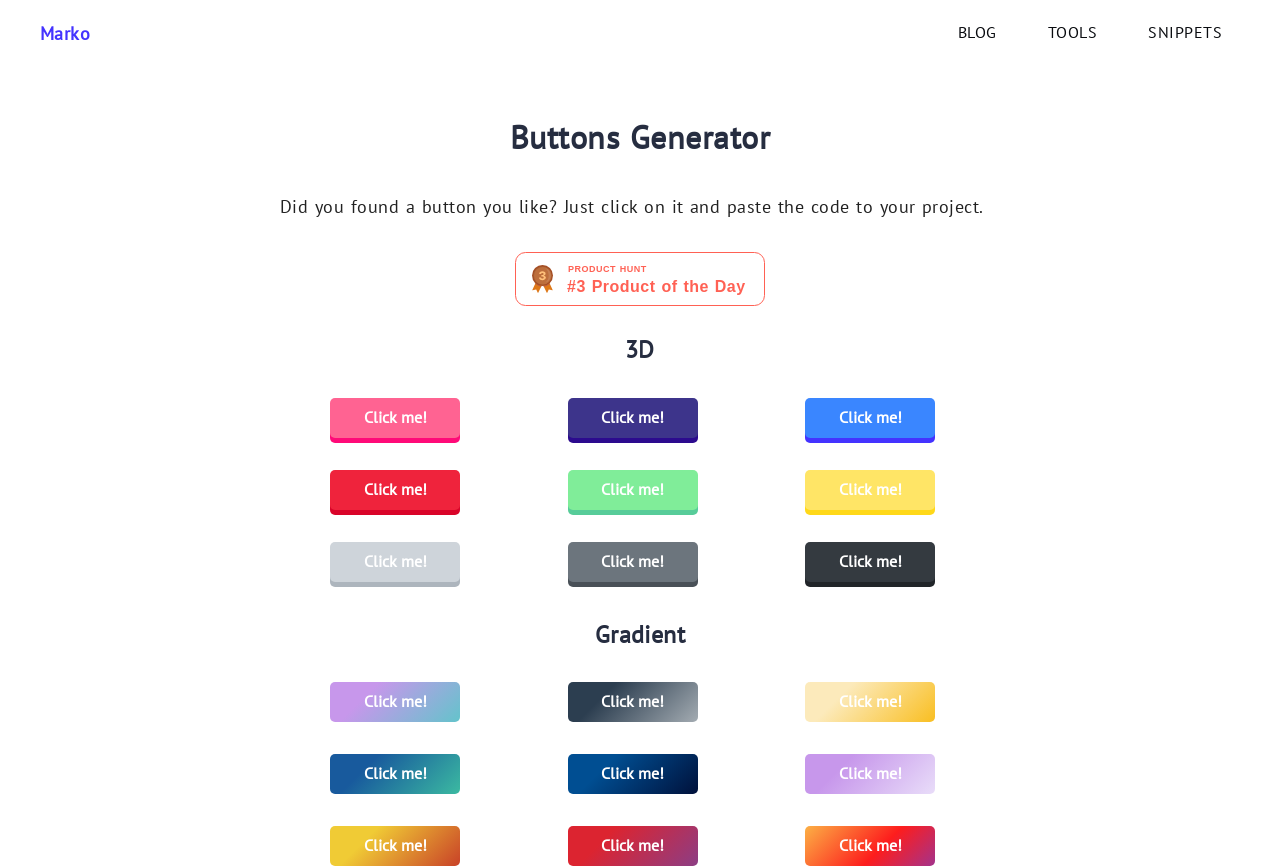Pinpoint the bounding box coordinates of the area that must be clicked to complete this instruction: "Visit the page for Soul on Fire sheet music by Third Day".

None